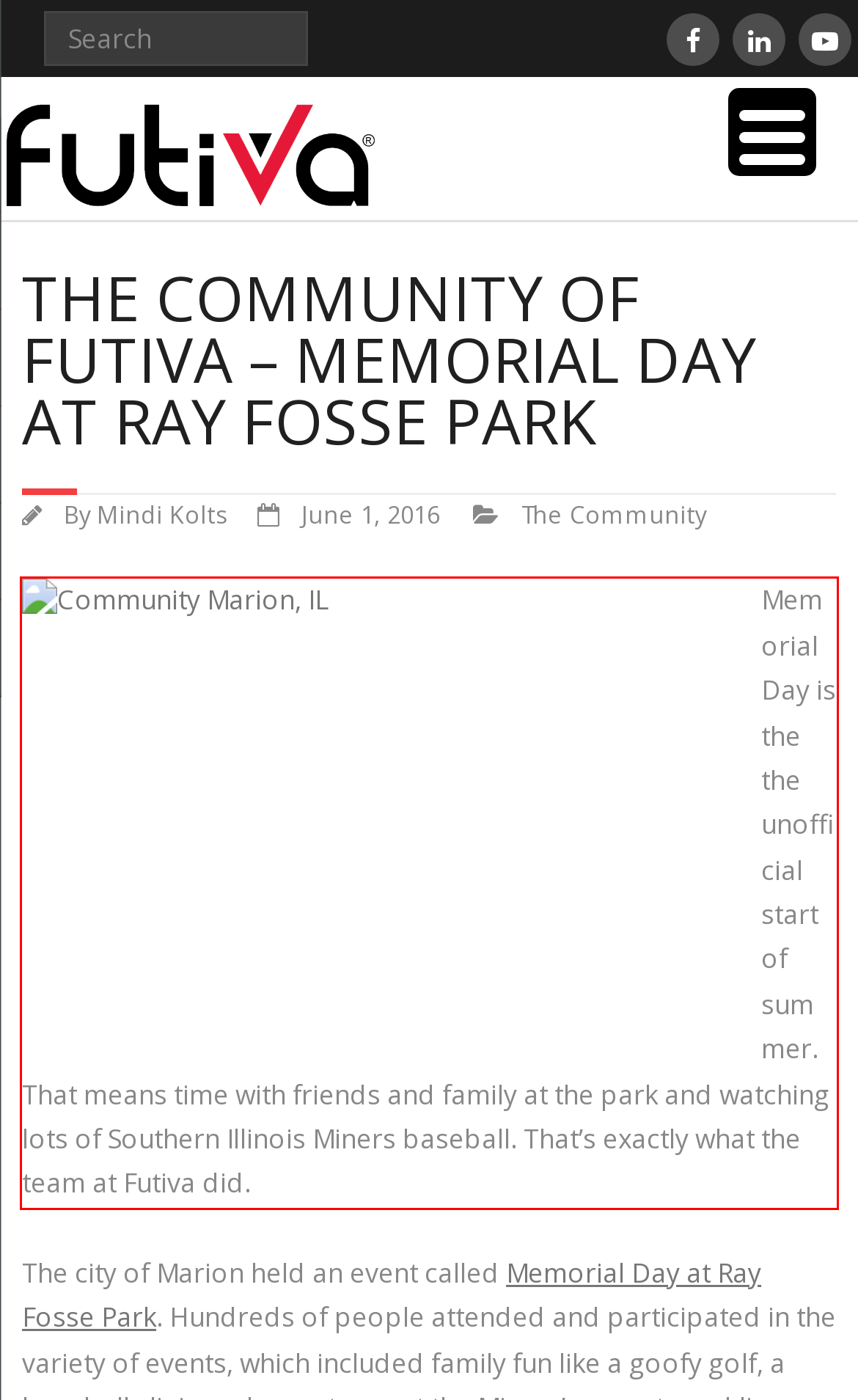The screenshot you have been given contains a UI element surrounded by a red rectangle. Use OCR to read and extract the text inside this red rectangle.

Memorial Day is the the unofficial start of summer. That means time with friends and family at the park and watching lots of Southern Illinois Miners baseball. That’s exactly what the team at Futiva did.